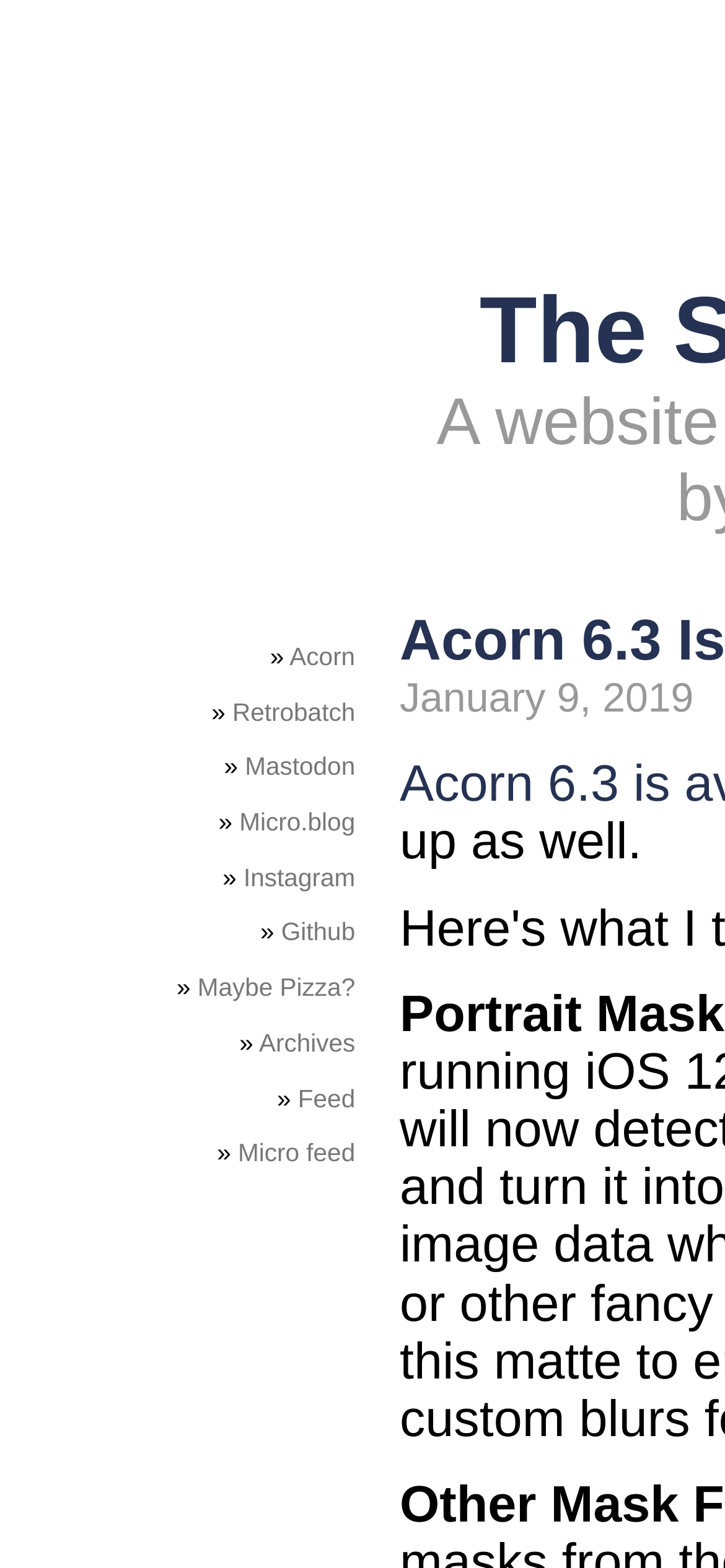Answer with a single word or phrase: 
What is the last link on the webpage?

Micro feed